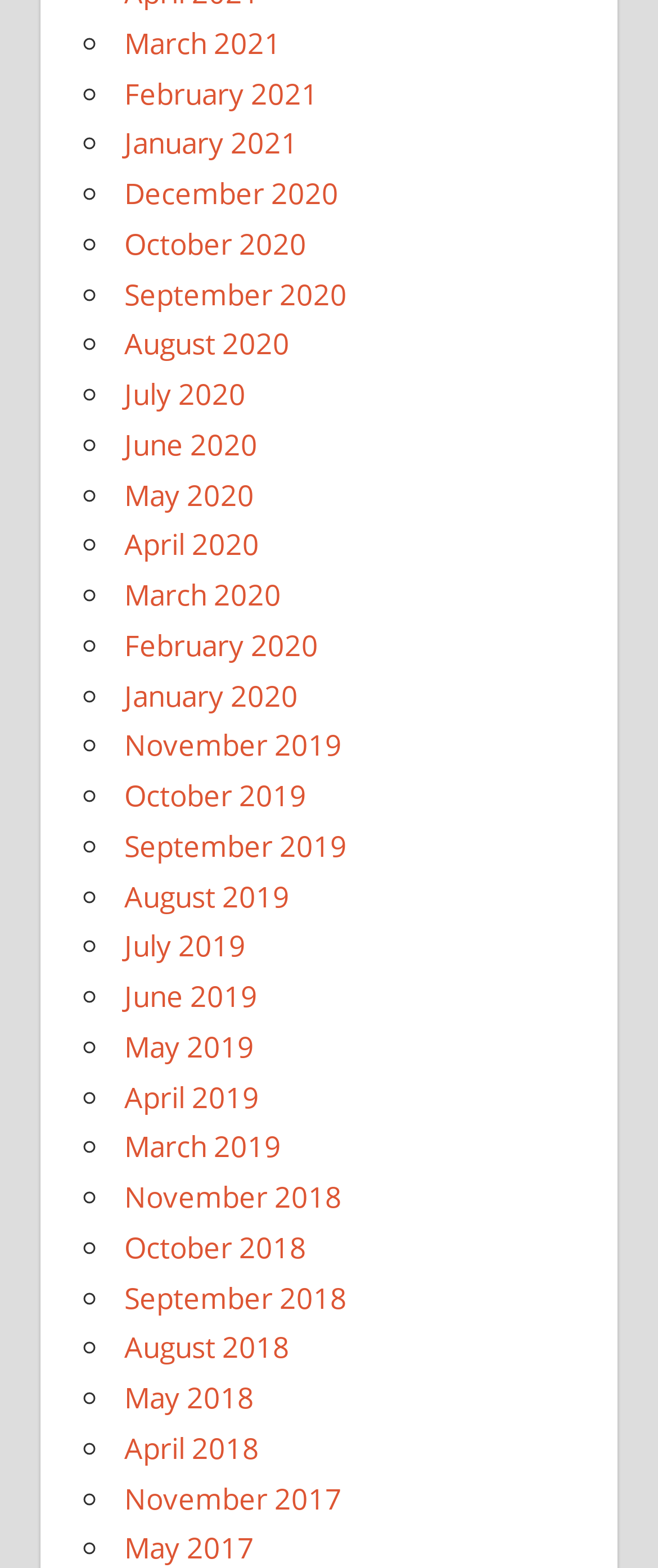Locate the coordinates of the bounding box for the clickable region that fulfills this instruction: "View April 2018".

[0.188, 0.911, 0.394, 0.936]